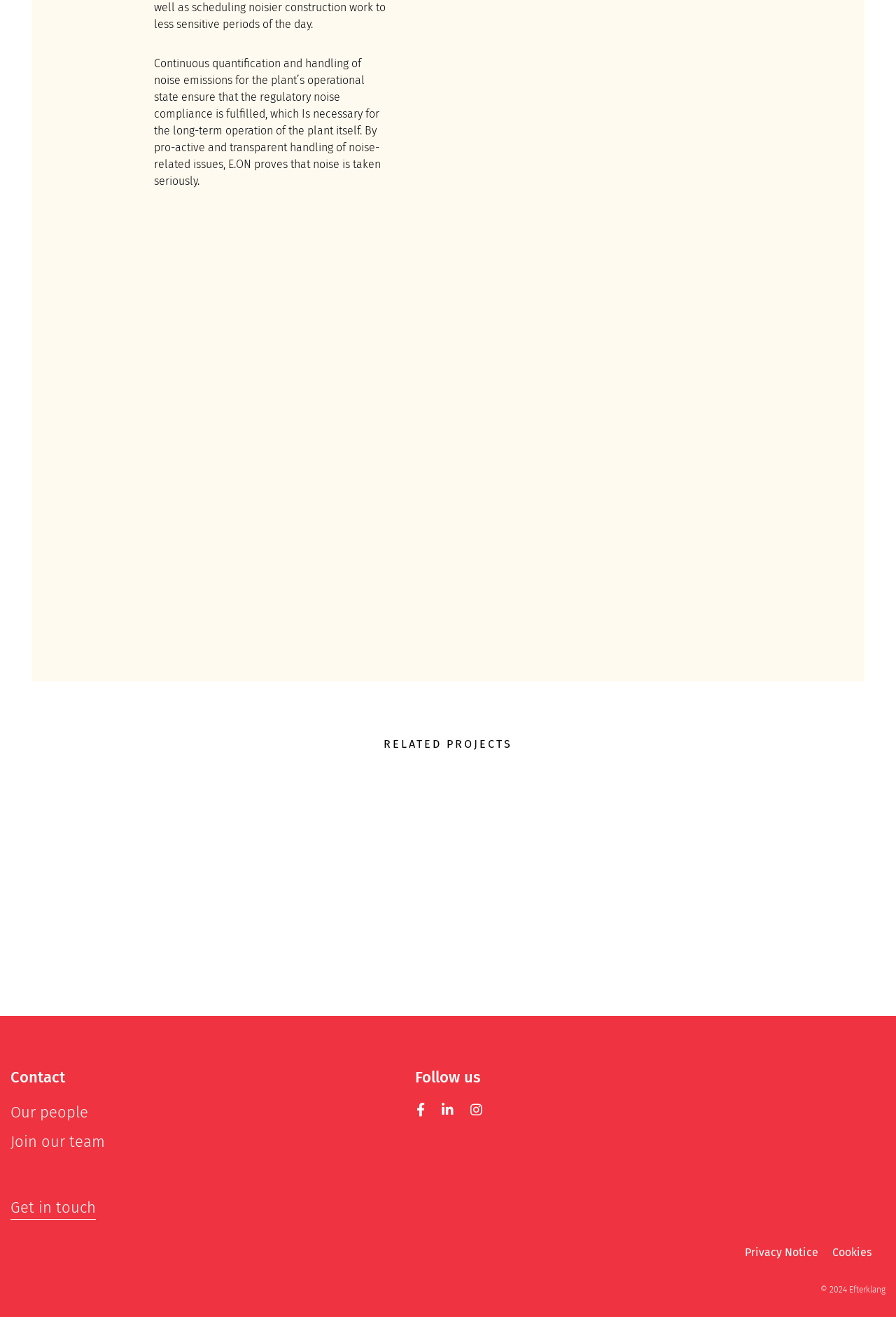Carefully observe the image and respond to the question with a detailed answer:
What is the copyright year of the webpage?

The copyright year of the webpage is 2024, which is stated at the bottom of the page in the static text '© 2024 Efterklang'.